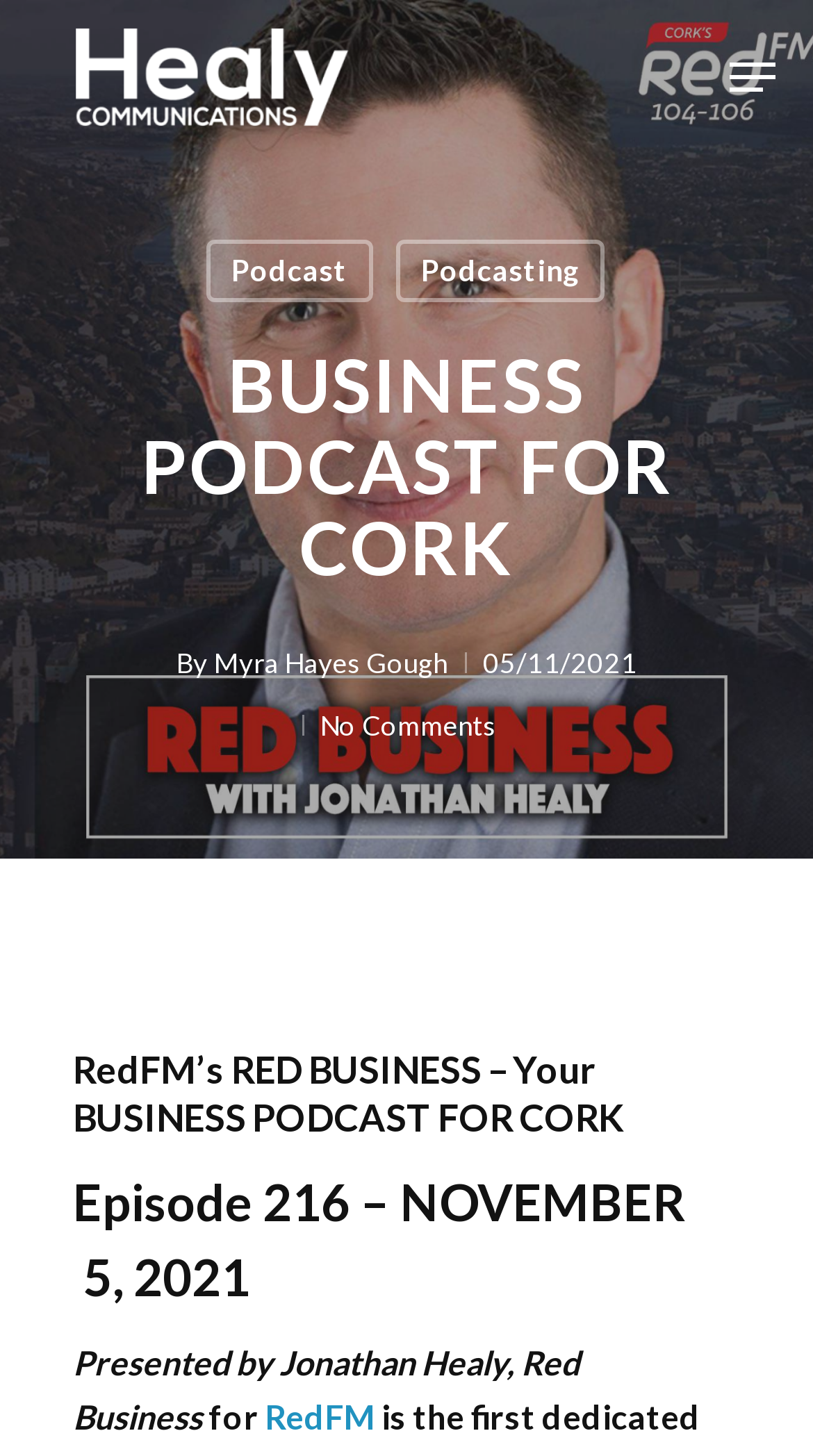Find the bounding box coordinates of the UI element according to this description: "Multi-Genre".

None